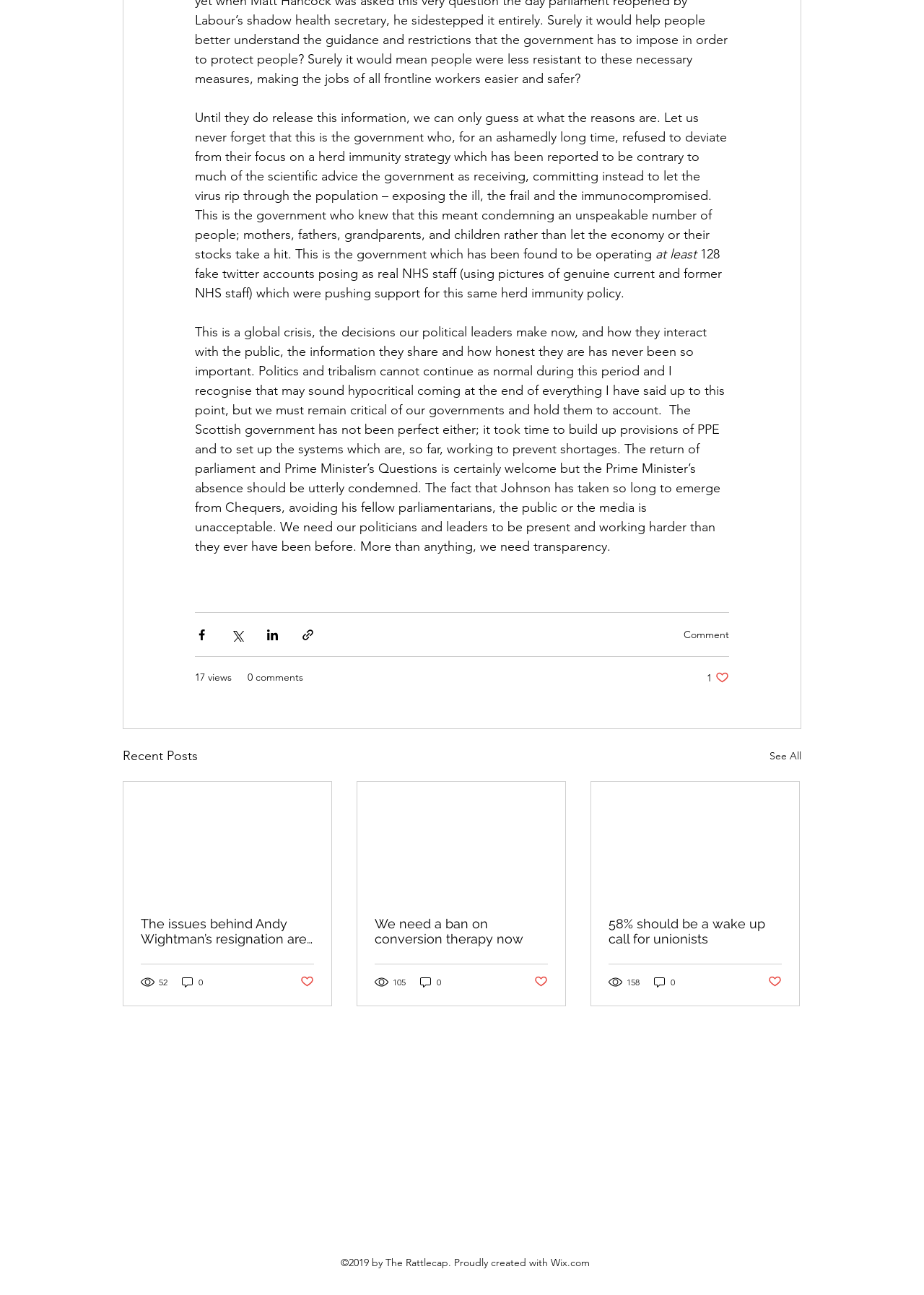Answer this question in one word or a short phrase: How many articles are in the Recent Posts section?

3